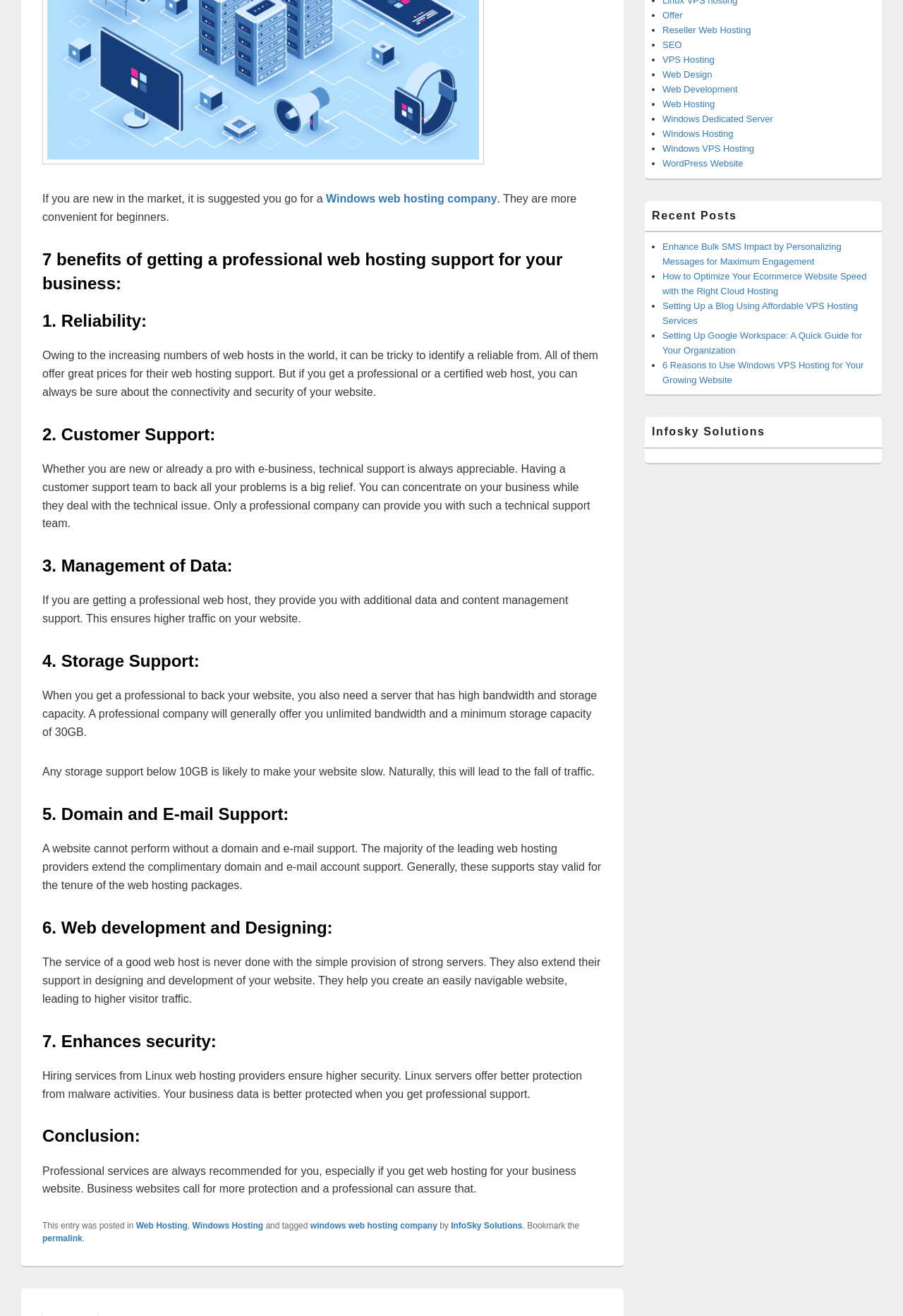Provide the bounding box coordinates of the HTML element this sentence describes: "Windows VPS Hosting". The bounding box coordinates consist of four float numbers between 0 and 1, i.e., [left, top, right, bottom].

[0.734, 0.109, 0.835, 0.117]